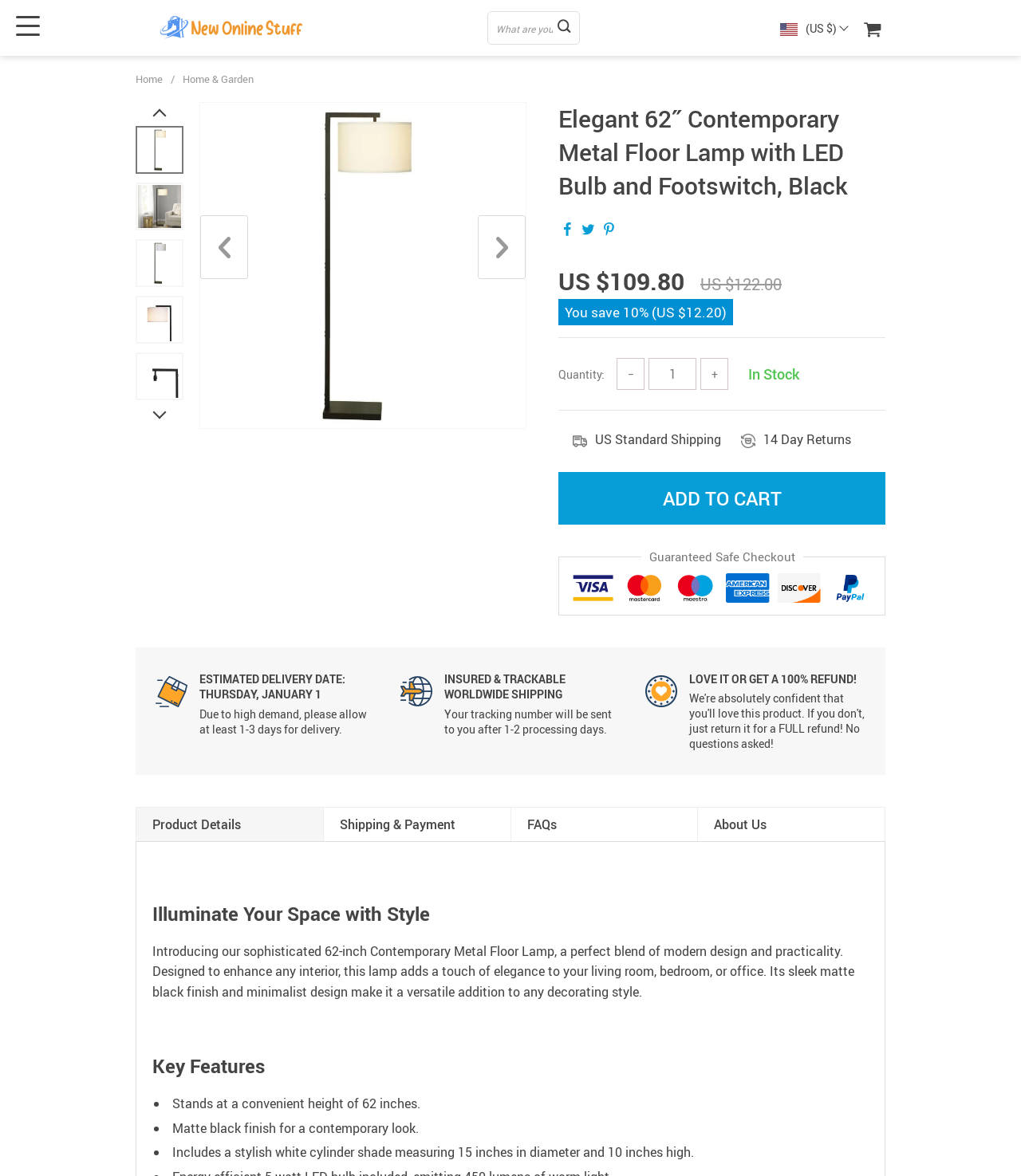Use the details in the image to answer the question thoroughly: 
What is the price of the lamp?

The price of the lamp can be found in the product information section, where it is listed as 'US $109.80'.